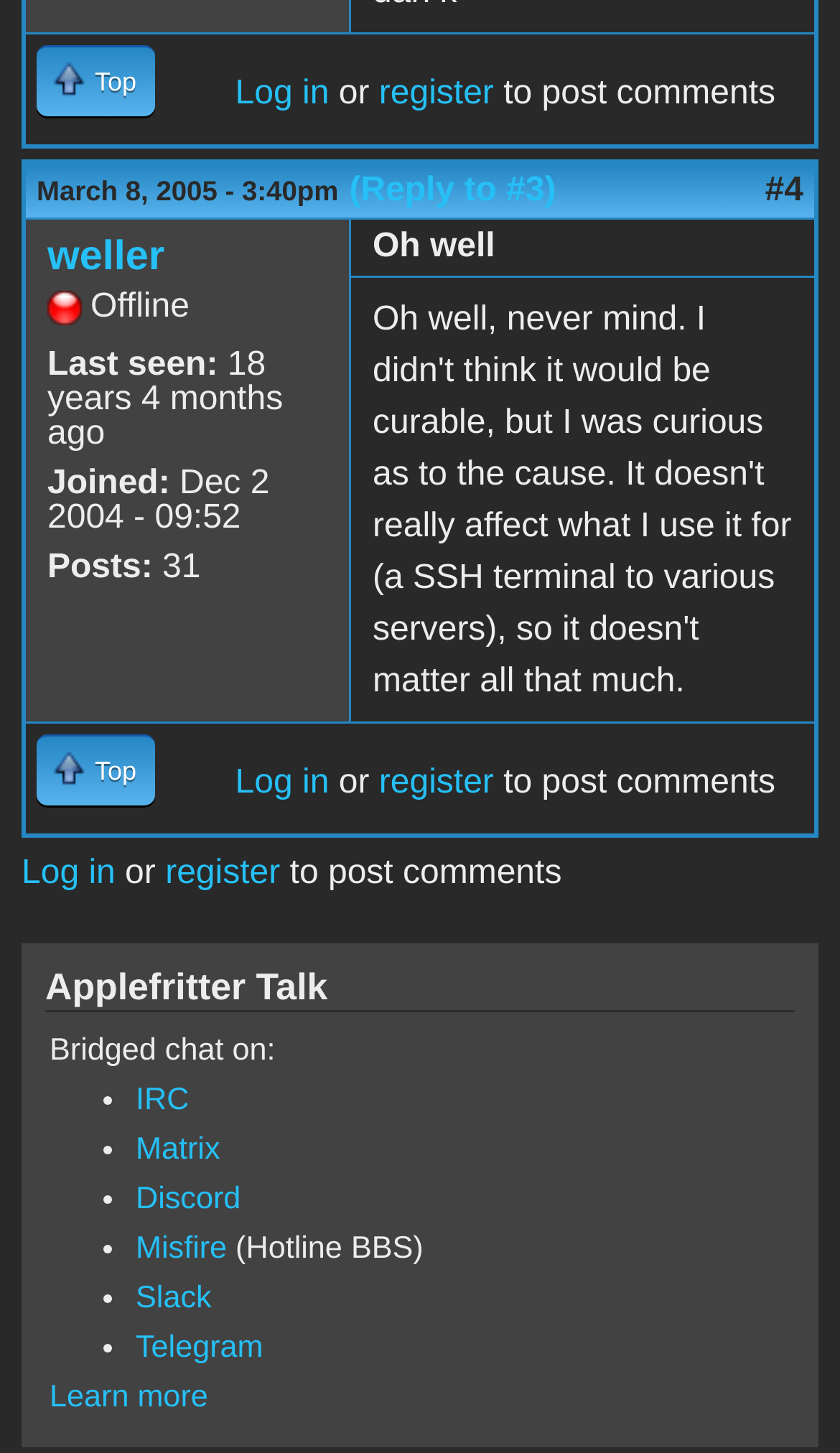What is the username of the user?
Examine the image and give a concise answer in one word or a short phrase.

weller